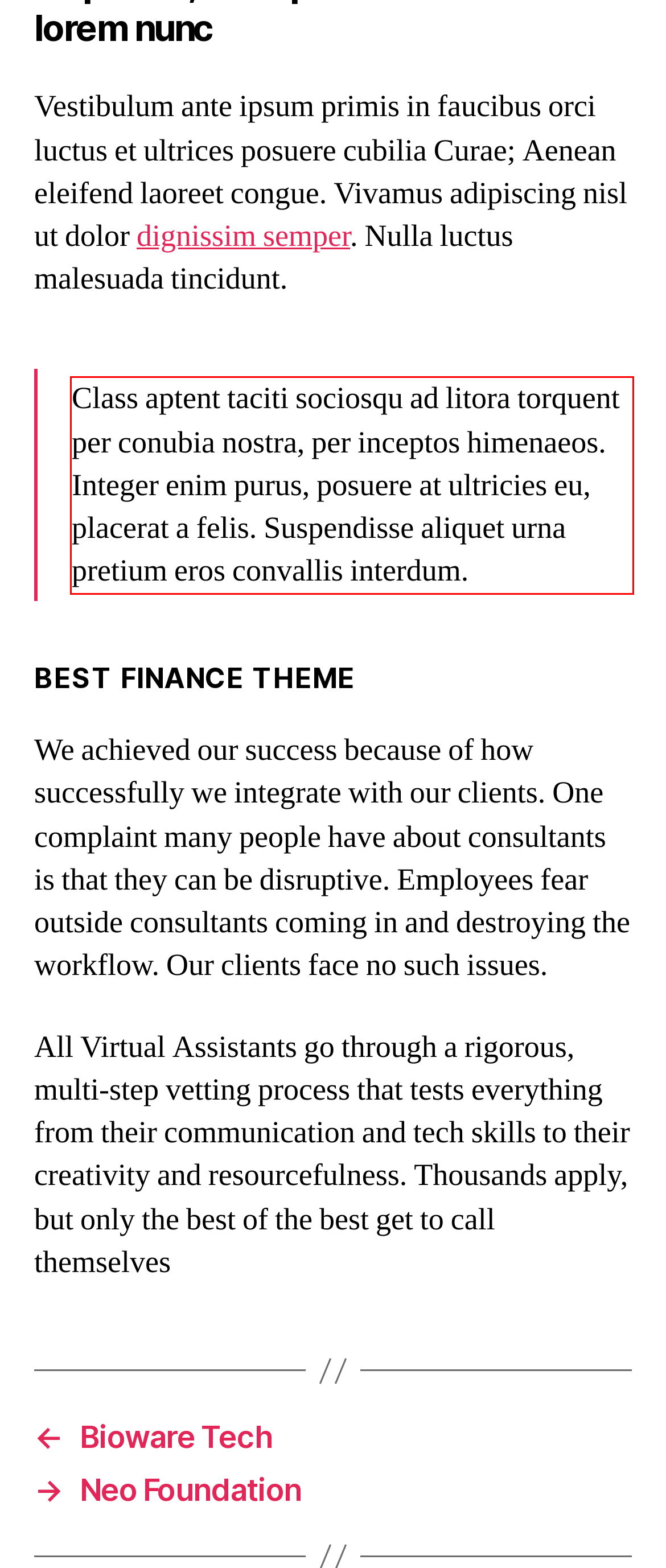Please identify and extract the text content from the UI element encased in a red bounding box on the provided webpage screenshot.

Class aptent taciti sociosqu ad litora torquent per conubia nostra, per inceptos himenaeos. Integer enim purus, posuere at ultricies eu, placerat a felis. Suspendisse aliquet urna pretium eros convallis interdum.